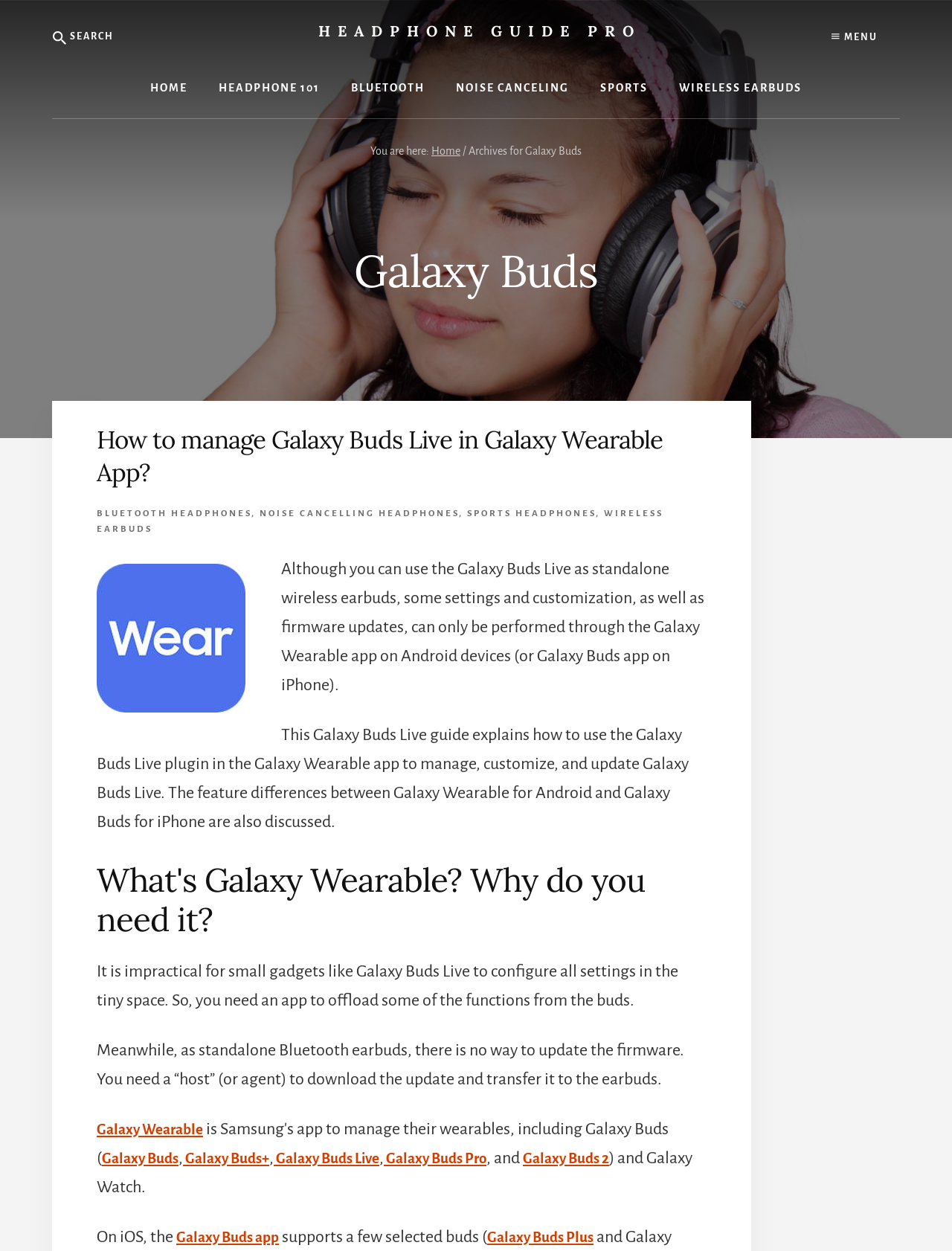What devices are compatible with the Galaxy Wearable app?
Based on the image, answer the question with as much detail as possible.

The webpage mentions that the Galaxy Wearable app is available on Android devices, and there is also a Galaxy Buds app on iPhone, which implies that the app is compatible with both Android and iPhone devices.